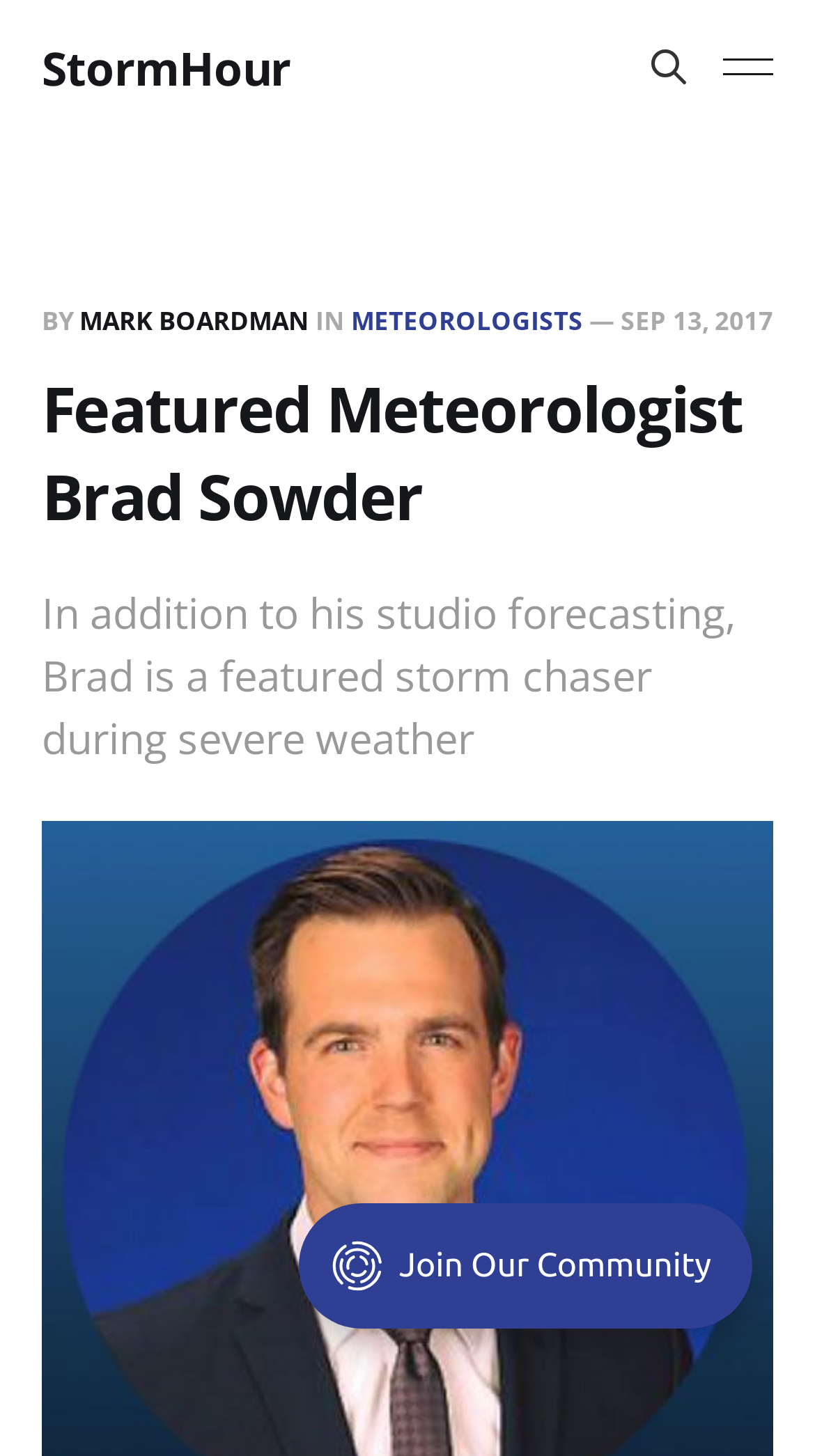Identify the text that serves as the heading for the webpage and generate it.

Featured Meteorologist Brad Sowder